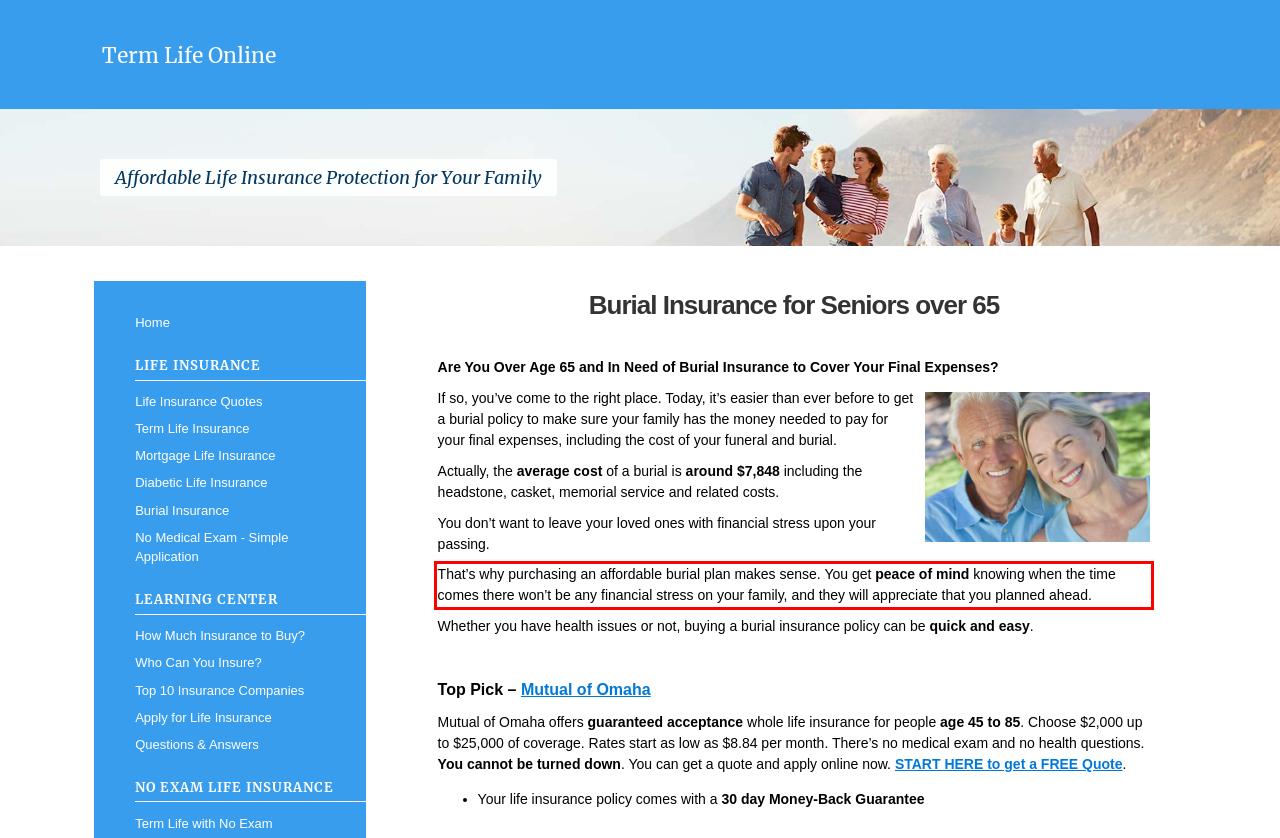Given a screenshot of a webpage containing a red bounding box, perform OCR on the text within this red bounding box and provide the text content.

That’s why purchasing an affordable burial plan makes sense. You get peace of mind knowing when the time comes there won’t be any financial stress on your family, and they will appreciate that you planned ahead.